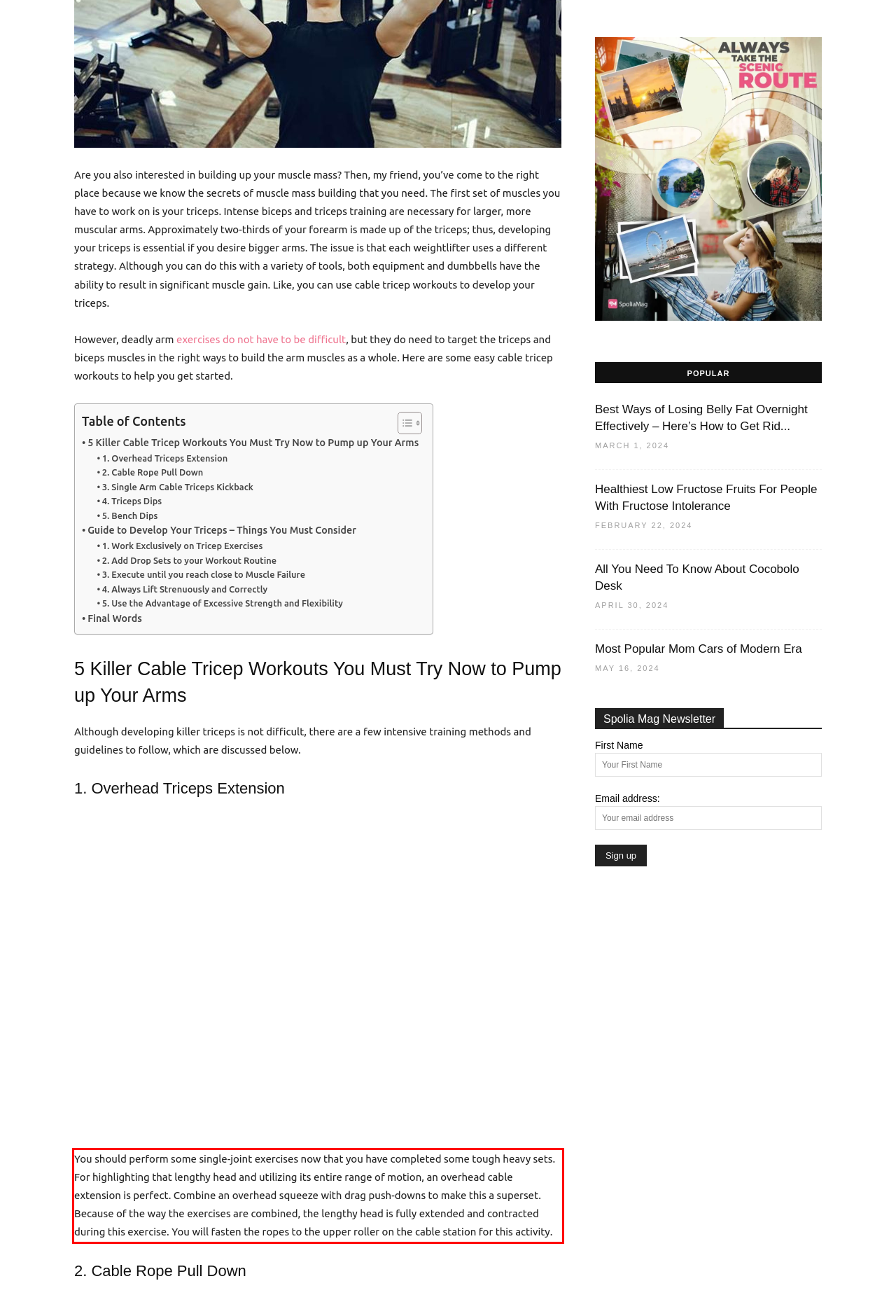You have a screenshot of a webpage with a red bounding box. Use OCR to generate the text contained within this red rectangle.

You should perform some single-joint exercises now that you have completed some tough heavy sets. For highlighting that lengthy head and utilizing its entire range of motion, an overhead cable extension is perfect. Combine an overhead squeeze with drag push-downs to make this a superset. Because of the way the exercises are combined, the lengthy head is fully extended and contracted during this exercise. You will fasten the ropes to the upper roller on the cable station for this activity.